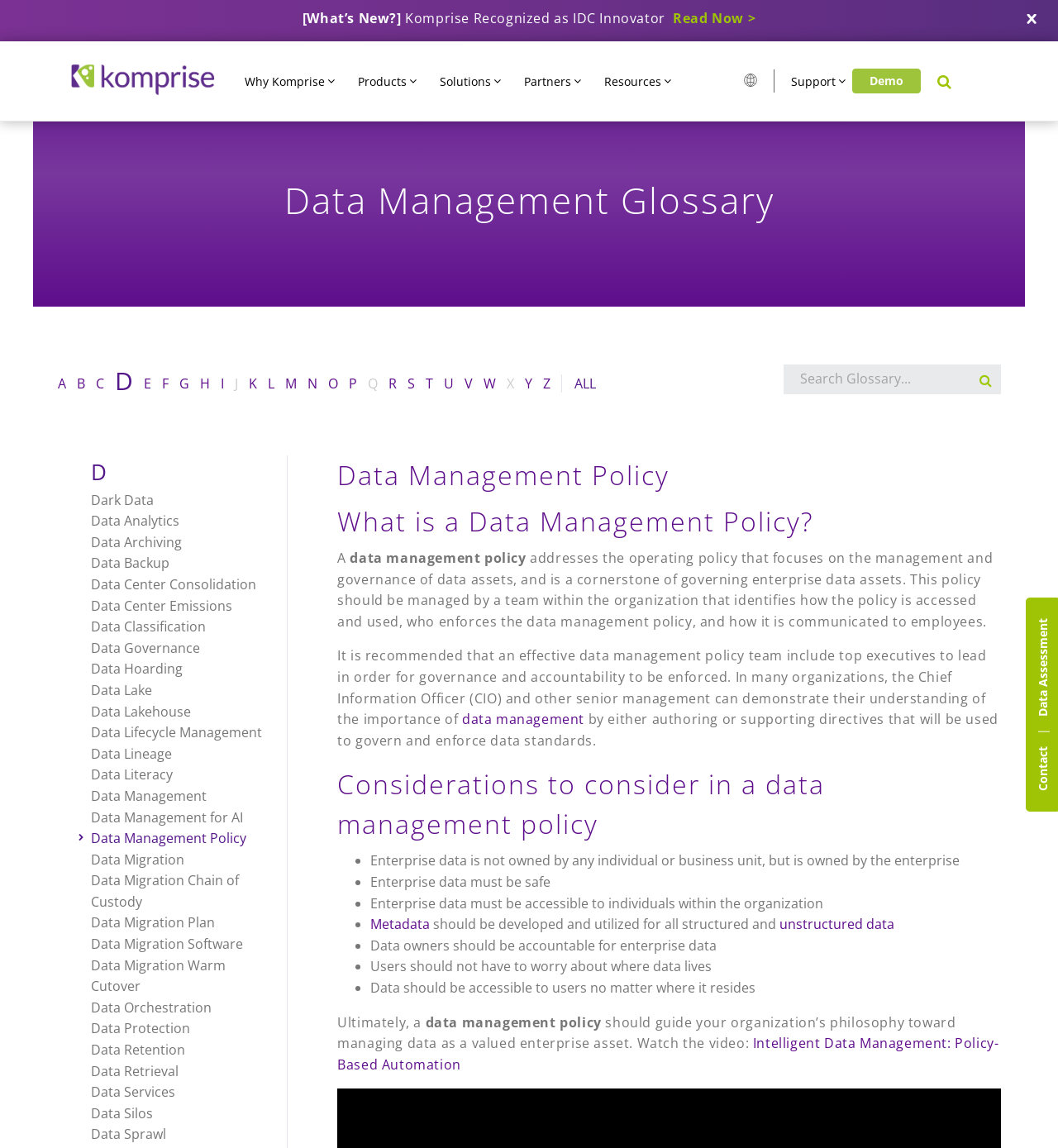Please specify the bounding box coordinates of the element that should be clicked to execute the given instruction: 'Learn more about 'Komprise''. Ensure the coordinates are four float numbers between 0 and 1, expressed as [left, top, right, bottom].

[0.066, 0.056, 0.203, 0.085]